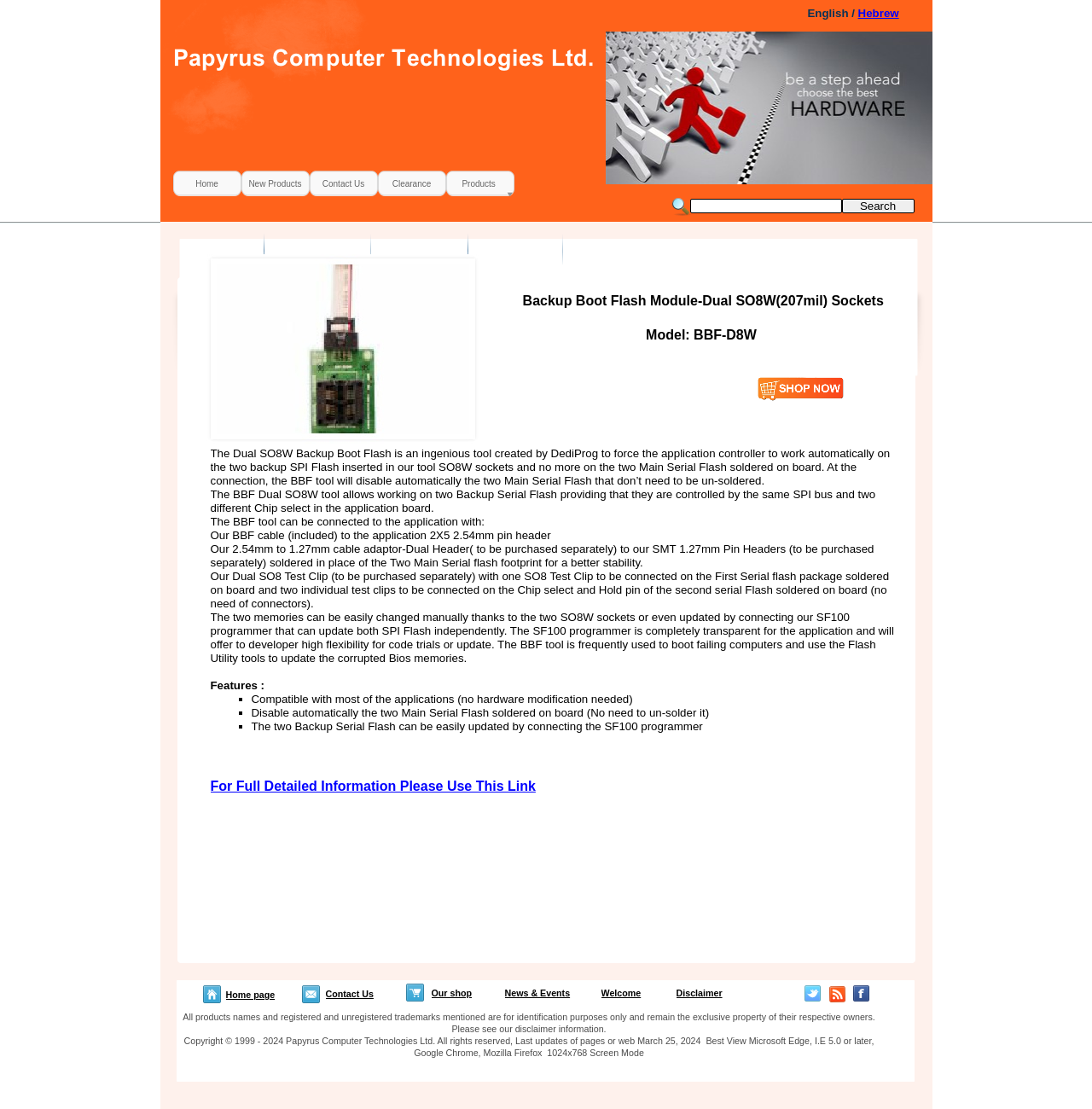Create a full and detailed caption for the entire webpage.

The webpage is about Papyrus Computer Technology Ltd., a company that represents and distributes Dediprog programmers in Israel. The page has a logo of Papyrus Computer Technologies Ltd. at the top left corner, and a search bar with a button on the right side. 

Below the logo, there are several links to different sections of the website, including "Home page", "Contact Us", "Our shop", "News & Events", and "Welcome". These links are arranged horizontally across the page.

The main content of the page is about the "BBF-D8W Backup Boot Flash Module-Dual SO8W(207mil) Sockets" product. There is a large image of the product on the left side, and a detailed description of its features and uses on the right side. The description is divided into several sections, including "The Dual SO8W Backup Boot Flash", "The BBF tool can be connected to the application with", "Features", and "For Full Detailed Information Please Use This Link". 

The features of the product are listed in bullet points, including compatibility with most applications, automatic disabling of the two Main Serial Flash soldered on board, and easy updating of the two Backup Serial Flash by connecting the SF100 programmer.

At the bottom of the page, there are several links to other sections of the website, including "Disclaimer", "Copyright", and "Best View". There is also a copyright notice that states "Copyright © 1999 - 2024 Papyrus Computer Technologies Ltd. All rights reserved".